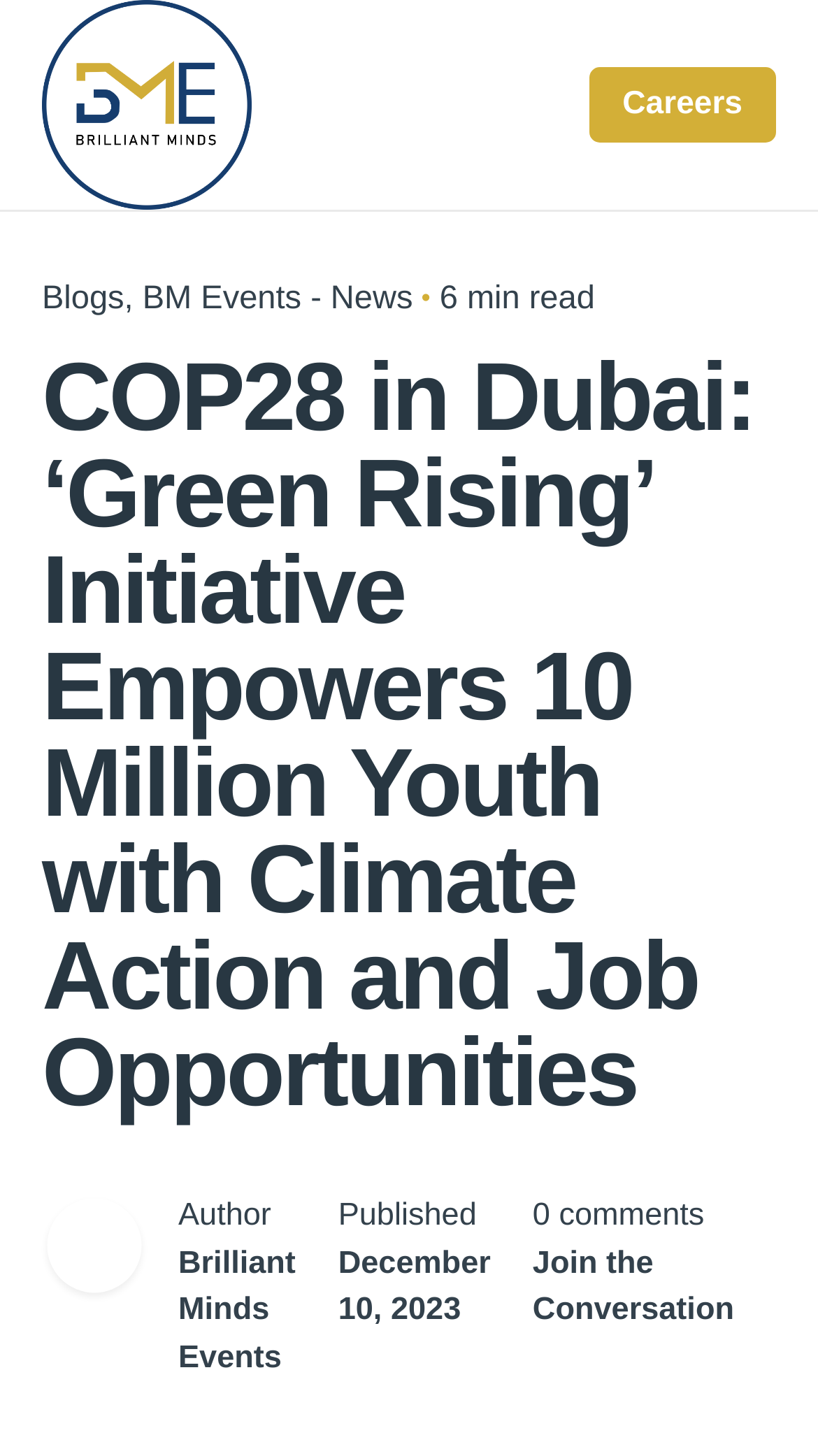How many minutes does it take to read the article?
By examining the image, provide a one-word or phrase answer.

6 min